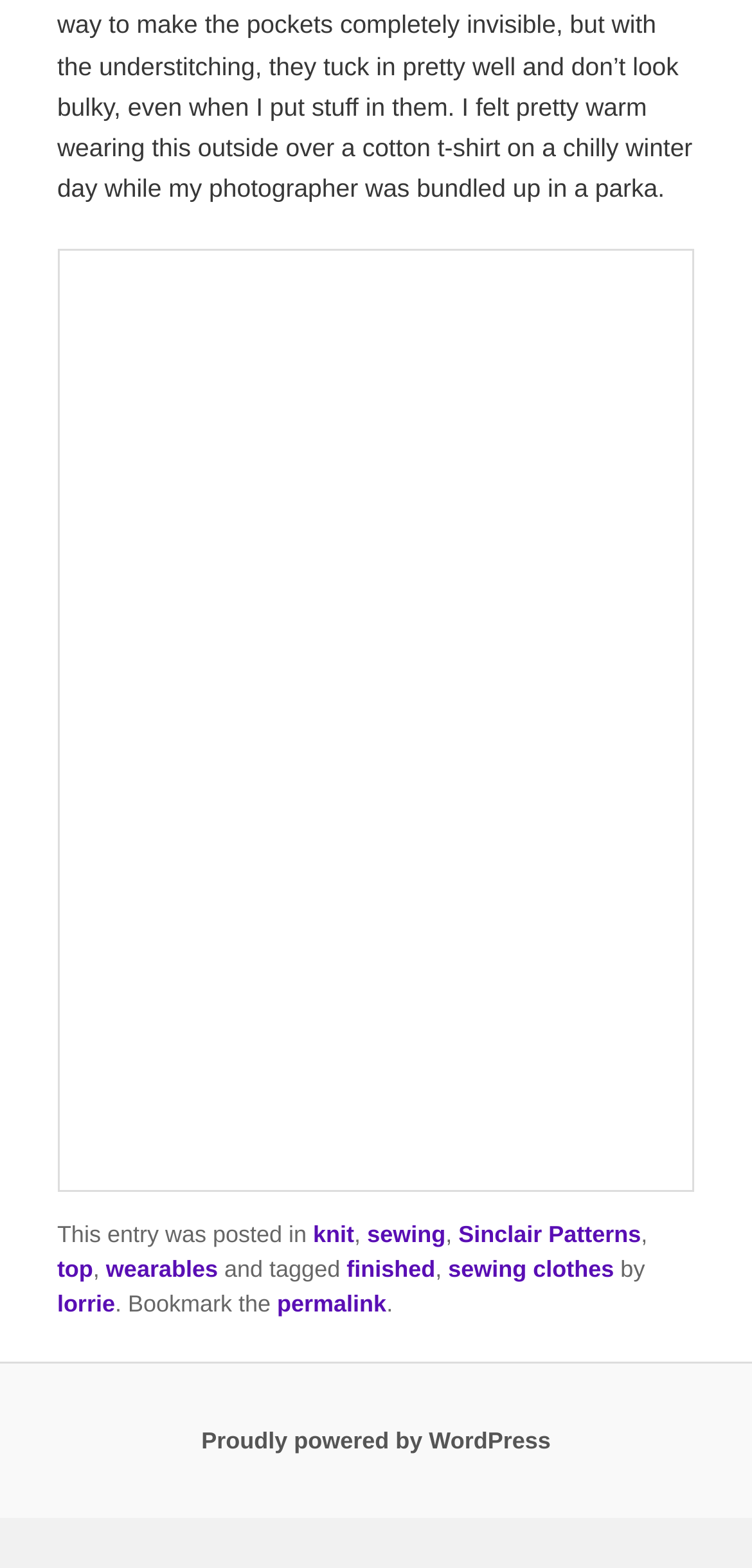Ascertain the bounding box coordinates for the UI element detailed here: "Proudly powered by WordPress". The coordinates should be provided as [left, top, right, bottom] with each value being a float between 0 and 1.

[0.268, 0.91, 0.732, 0.927]